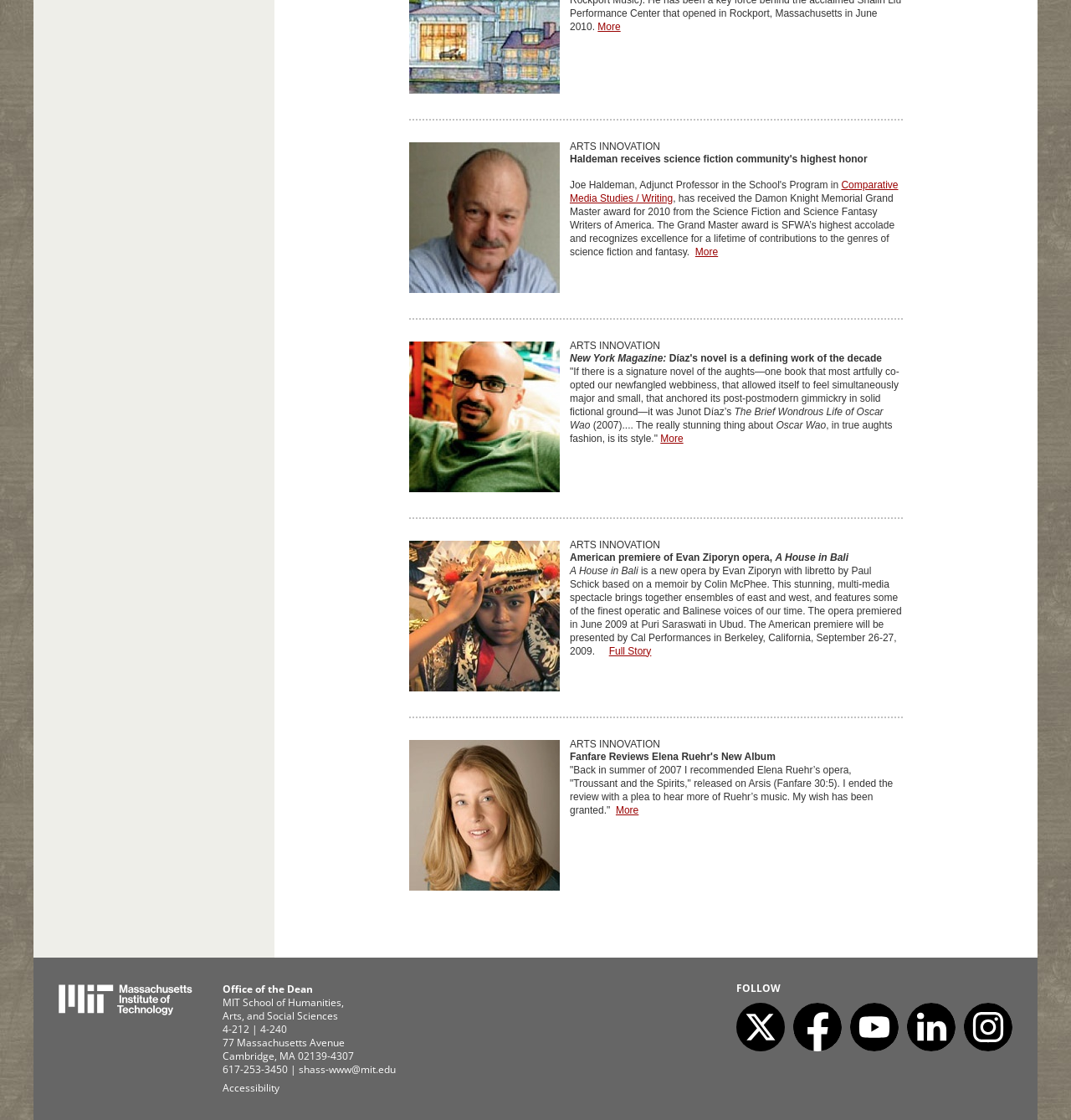Please find the bounding box coordinates for the clickable element needed to perform this instruction: "Check out the review of Elena Ruehr's new album".

[0.532, 0.67, 0.724, 0.681]